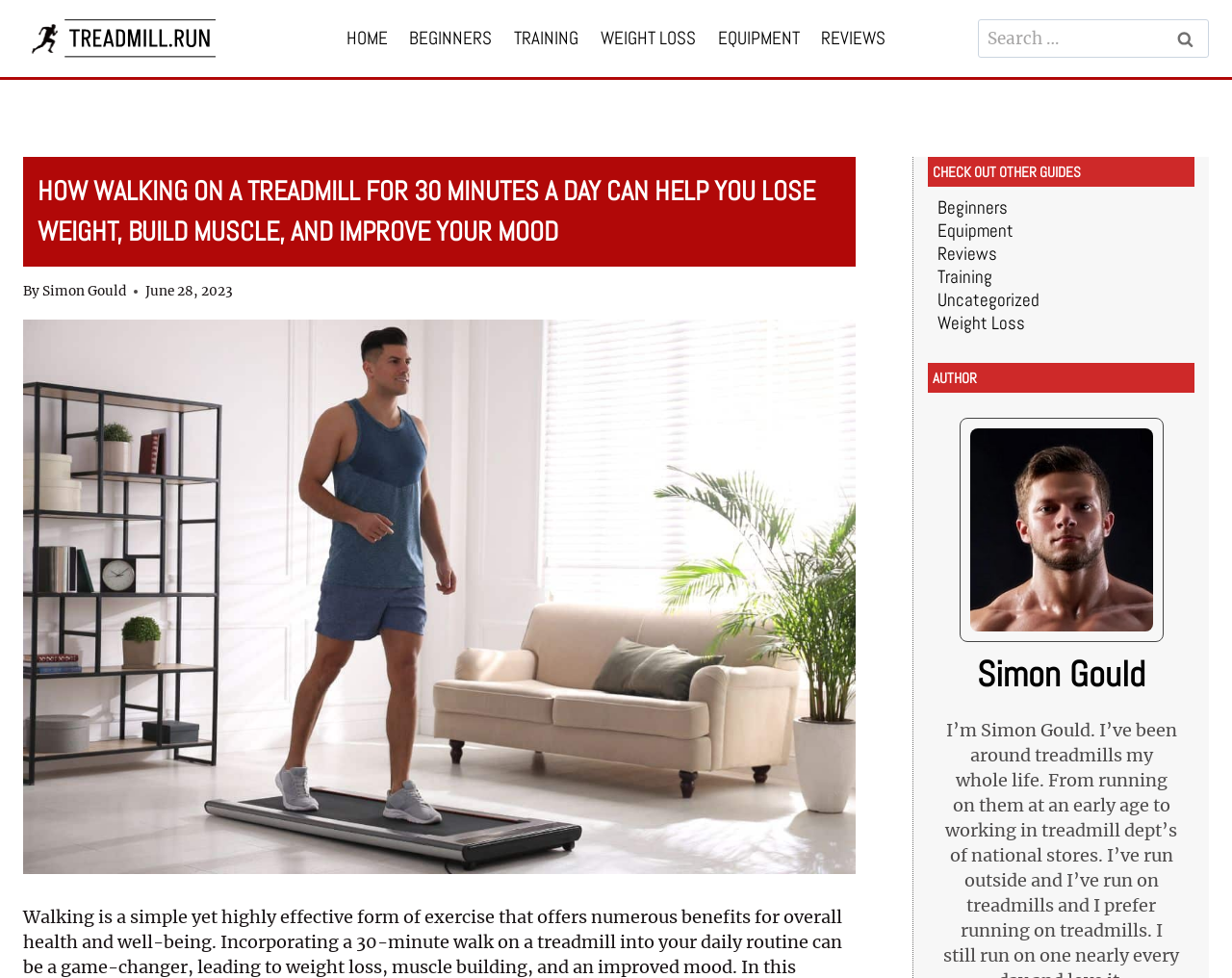Locate the bounding box coordinates of the element I should click to achieve the following instruction: "Read the article by Simon Gould".

[0.035, 0.289, 0.102, 0.306]